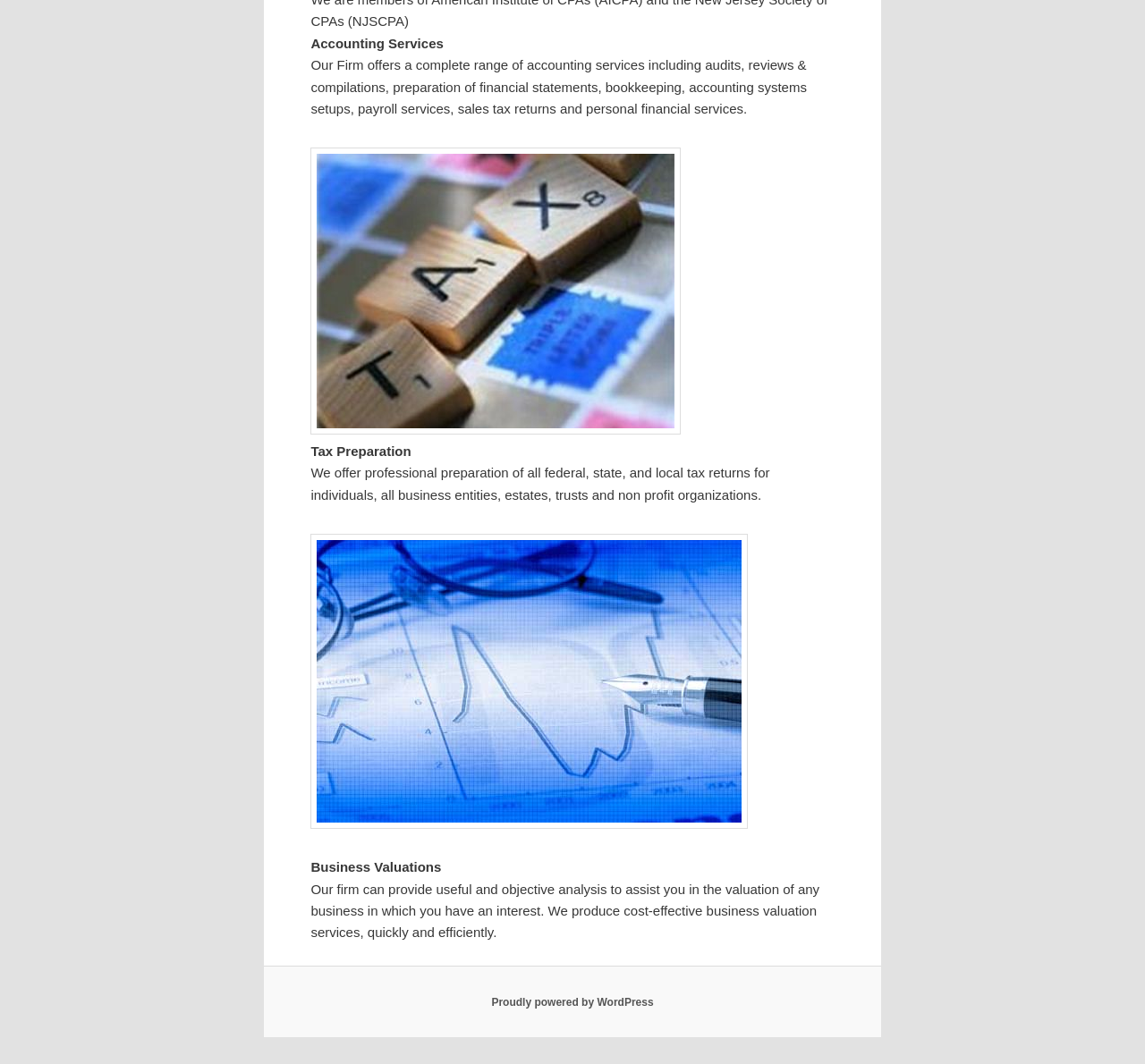Using the provided element description: "Proudly powered by WordPress", determine the bounding box coordinates of the corresponding UI element in the screenshot.

[0.429, 0.936, 0.571, 0.947]